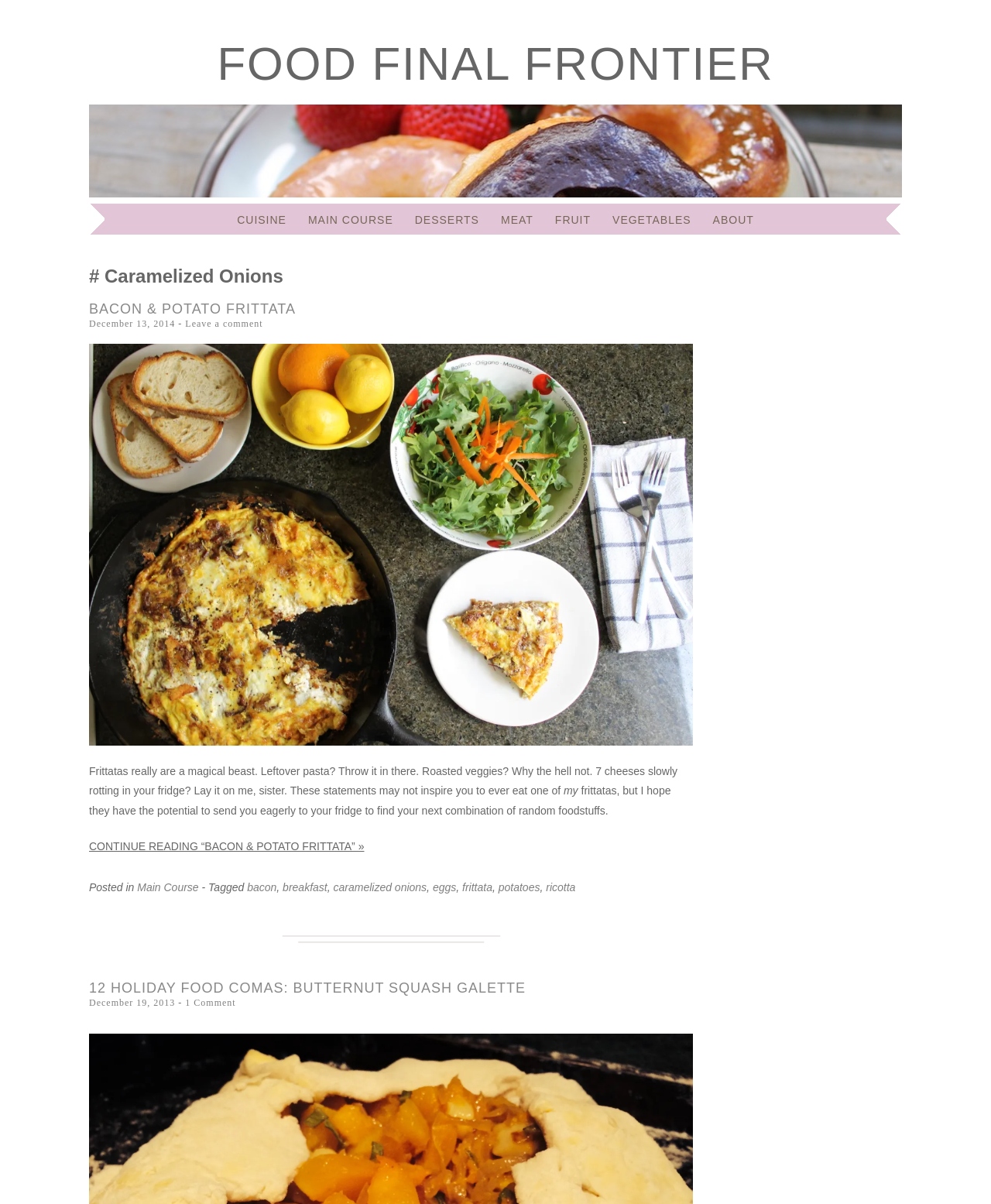Could you please study the image and provide a detailed answer to the question:
How many comments are there on the Bacon & Potato Frittata article?

The link 'Leave a comment' is present, indicating that there are no comments on the article yet. If there were comments, the link would likely say 'X comments' instead.